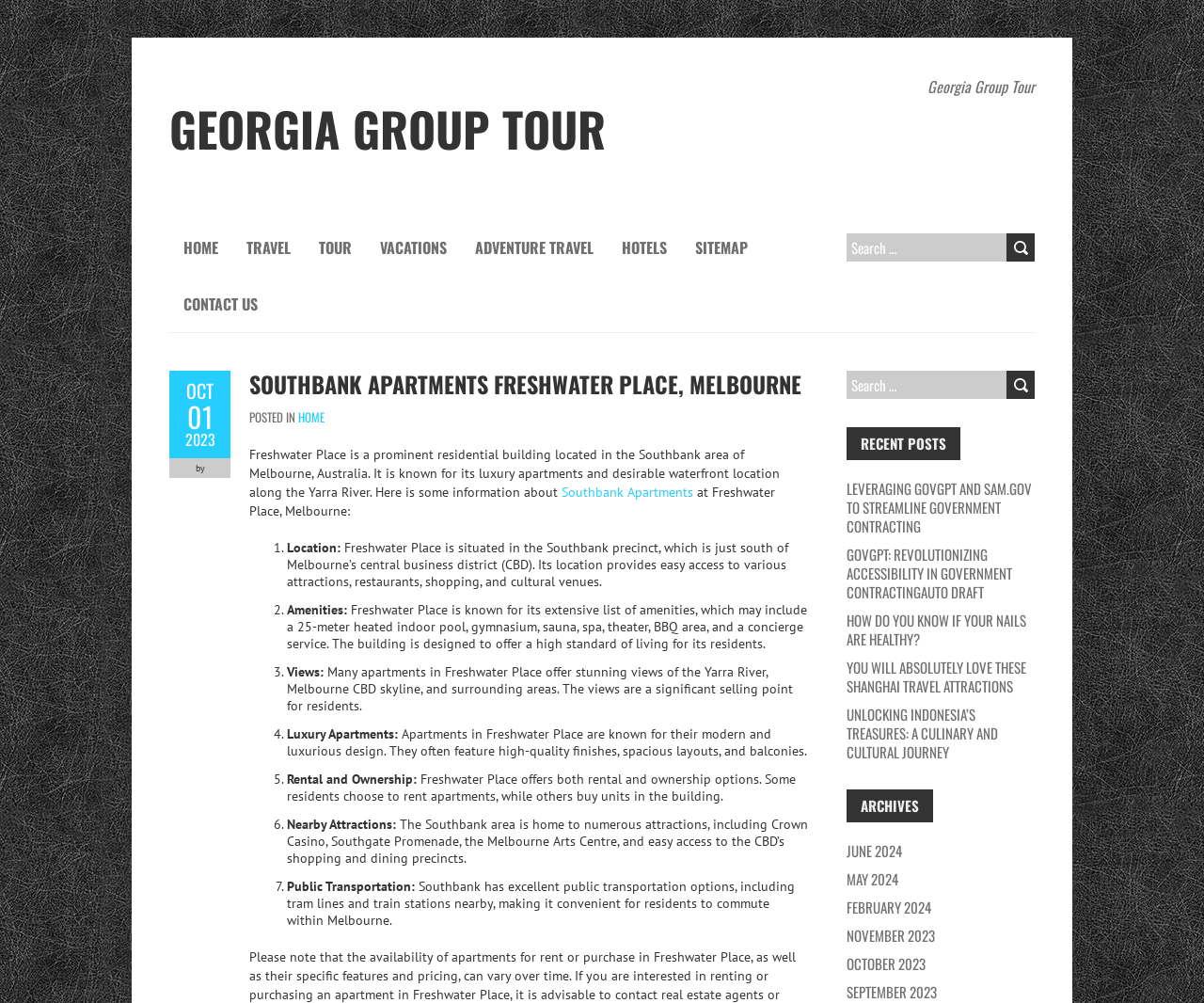Please reply to the following question using a single word or phrase: 
What type of apartments are available in Freshwater Place?

Luxury apartments